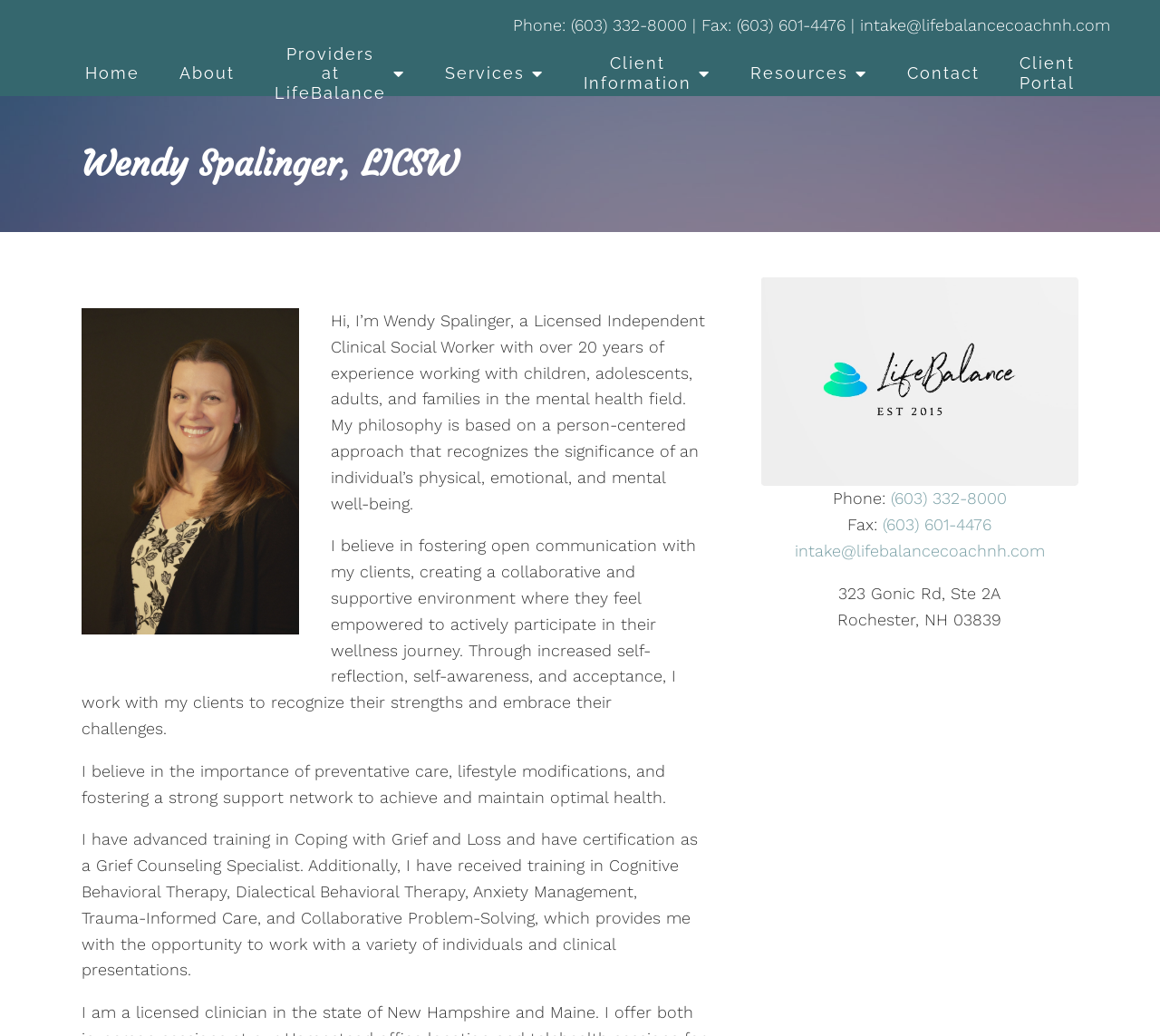What is the phone number of Wendy Spalinger?
Refer to the image and answer the question using a single word or phrase.

(603) 332-8000